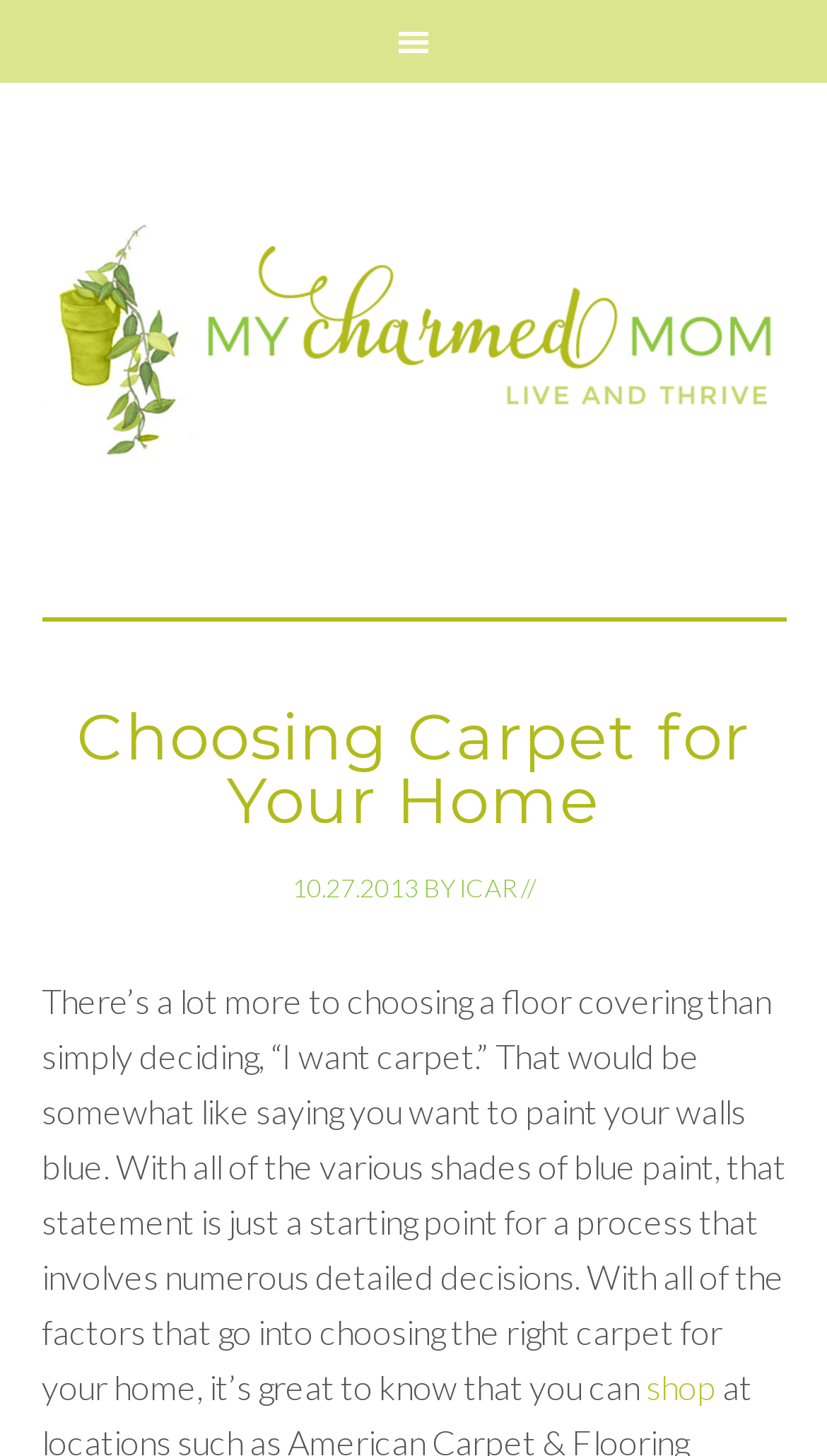Give a short answer using one word or phrase for the question:
What is the main topic of the article?

Choosing carpet for home